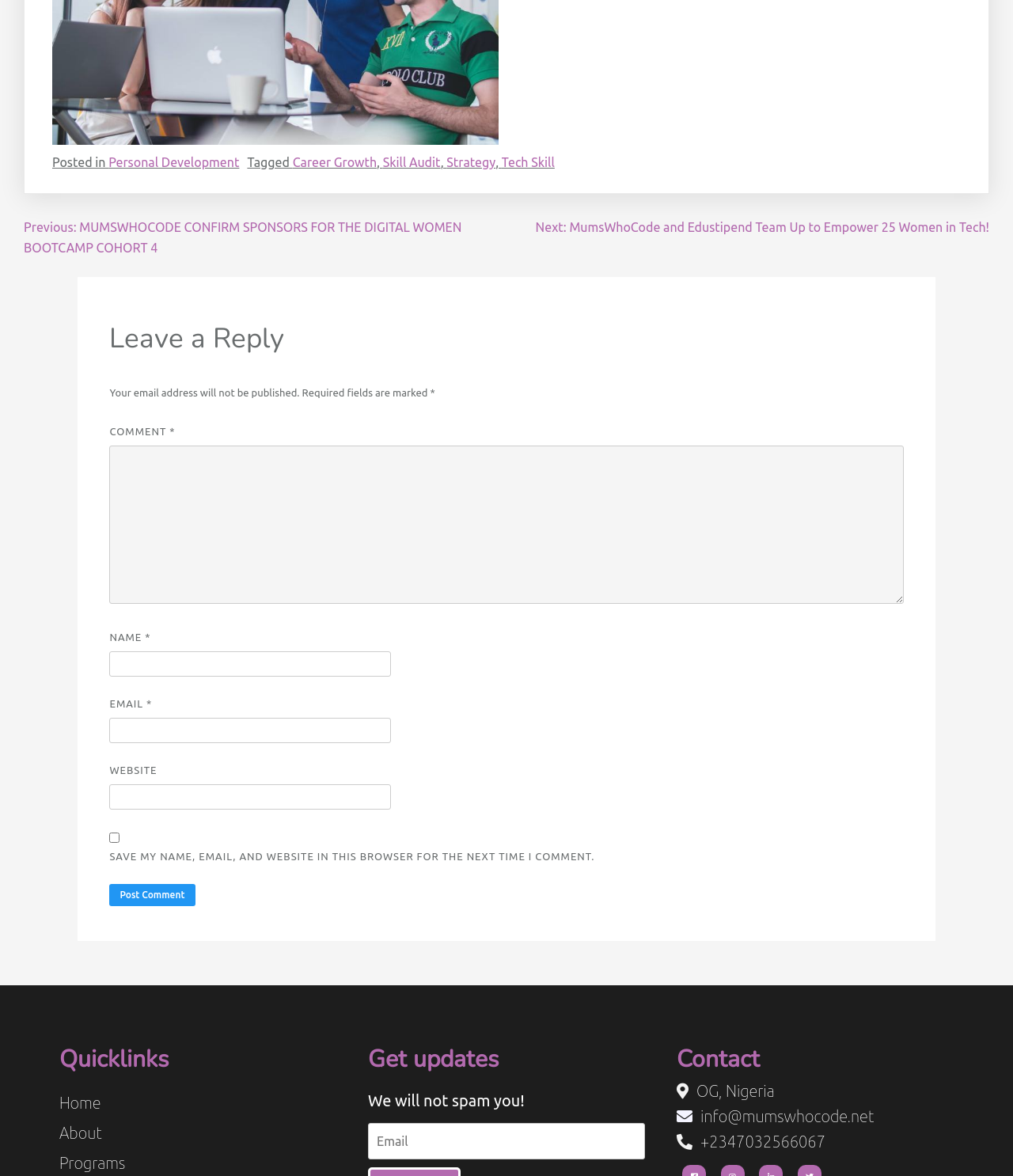Find the bounding box coordinates of the clickable area required to complete the following action: "Click on the 'Post Comment' button".

[0.108, 0.752, 0.193, 0.771]